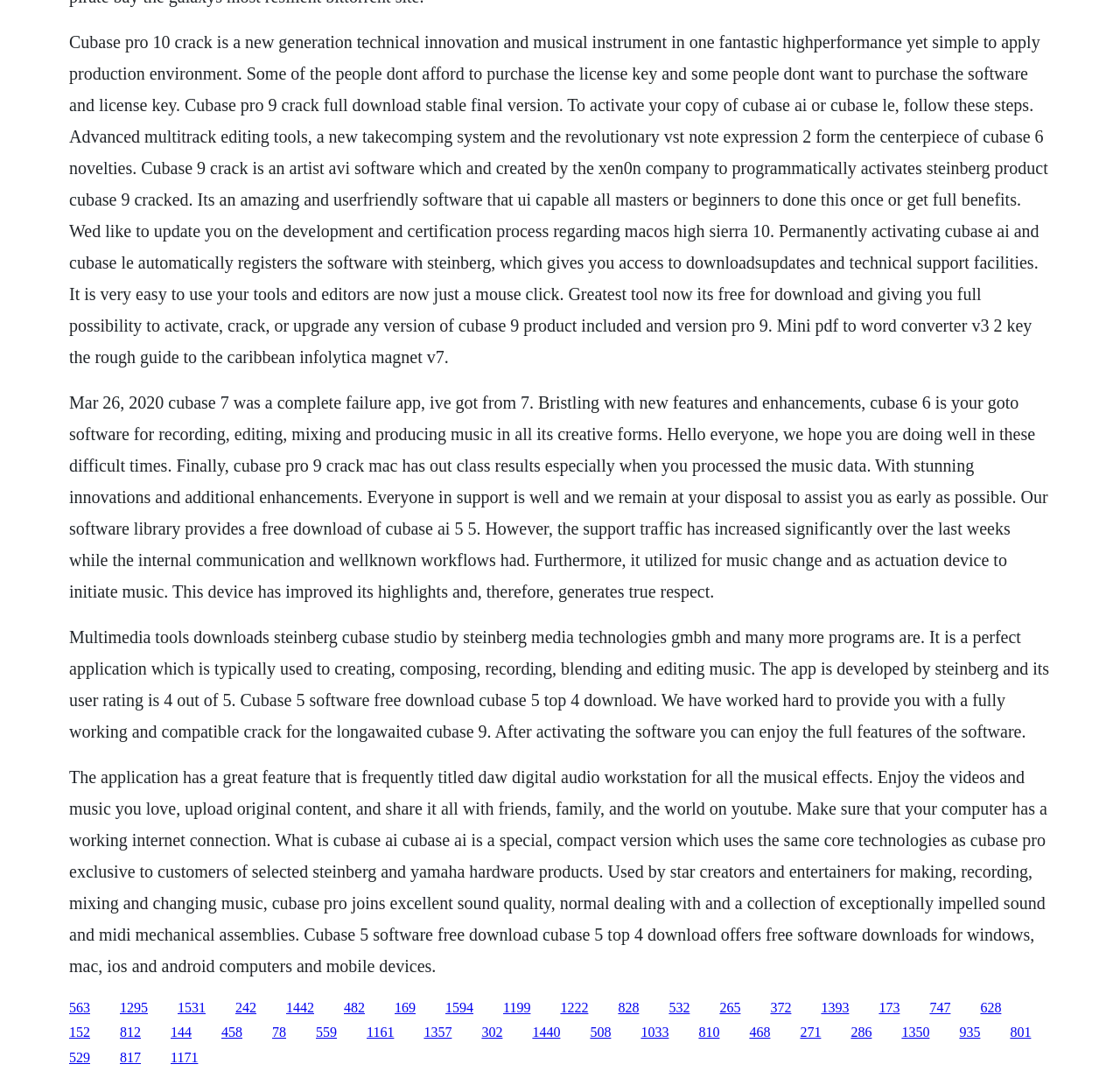Answer the question in one word or a short phrase:
What is the purpose of Cubase 9 crack?

Activate Cubase 9